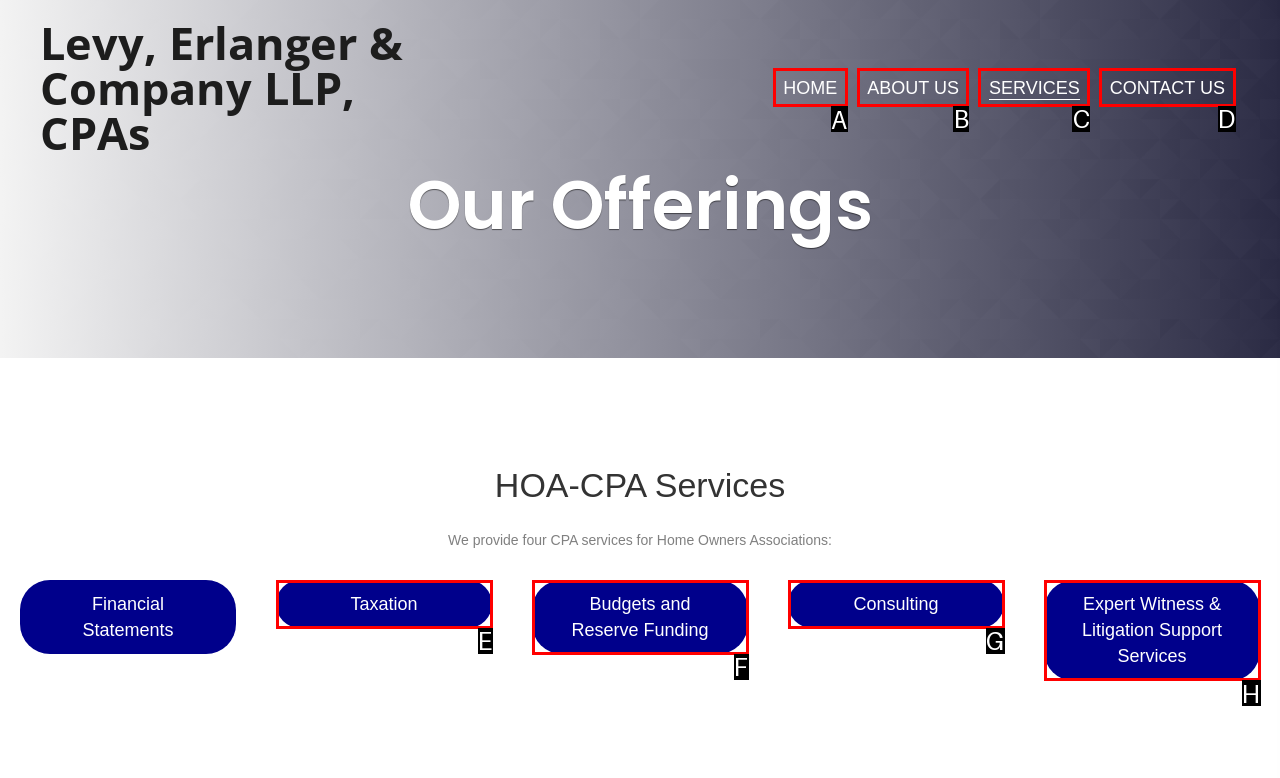Indicate the HTML element to be clicked to accomplish this task: go to home page Respond using the letter of the correct option.

A